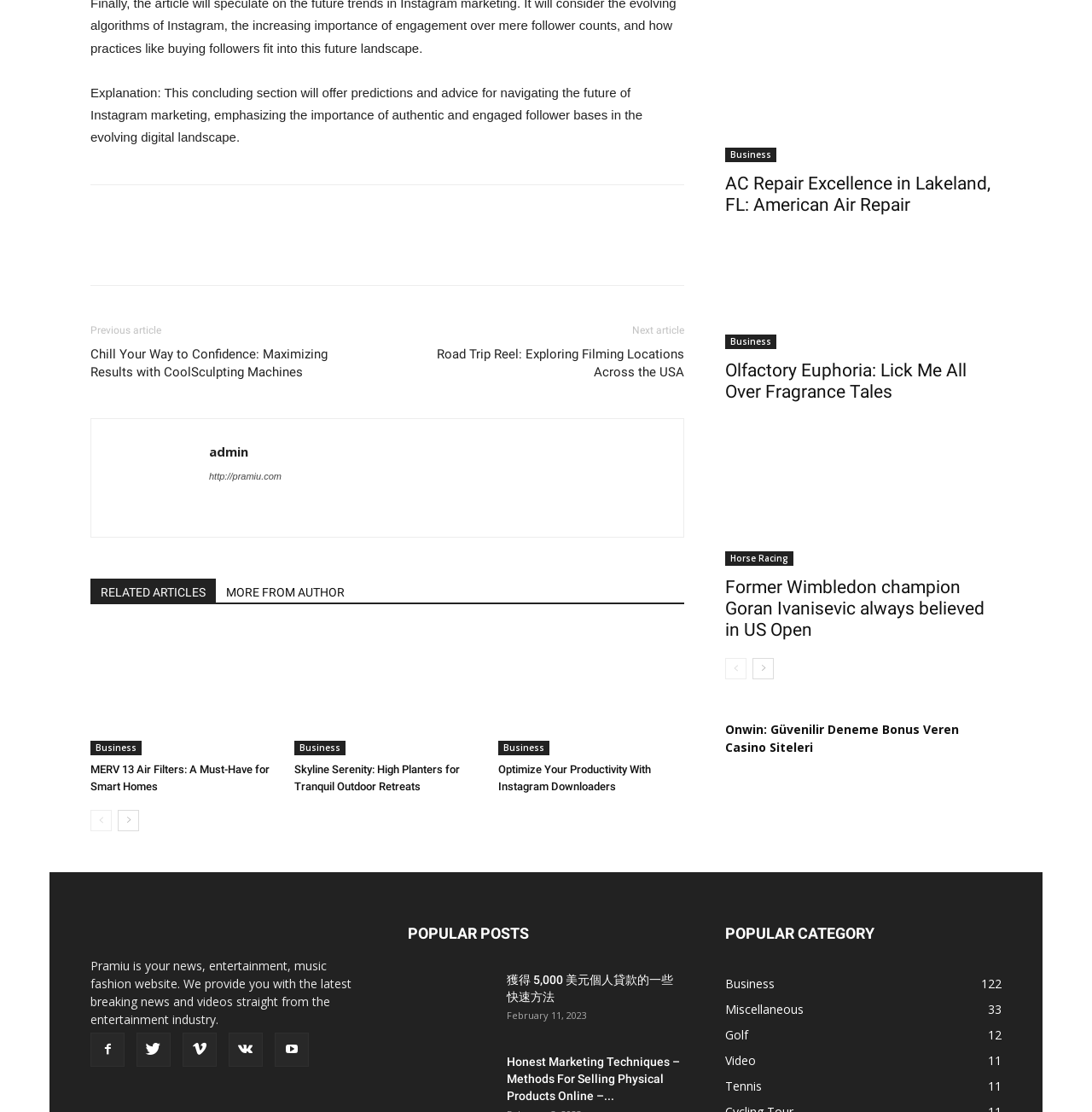Please specify the bounding box coordinates of the element that should be clicked to execute the given instruction: 'Click on the 'AC Repair Excellence in Lakeland, FL: American Air Repair' link'. Ensure the coordinates are four float numbers between 0 and 1, expressed as [left, top, right, bottom].

[0.664, 0.031, 0.917, 0.146]